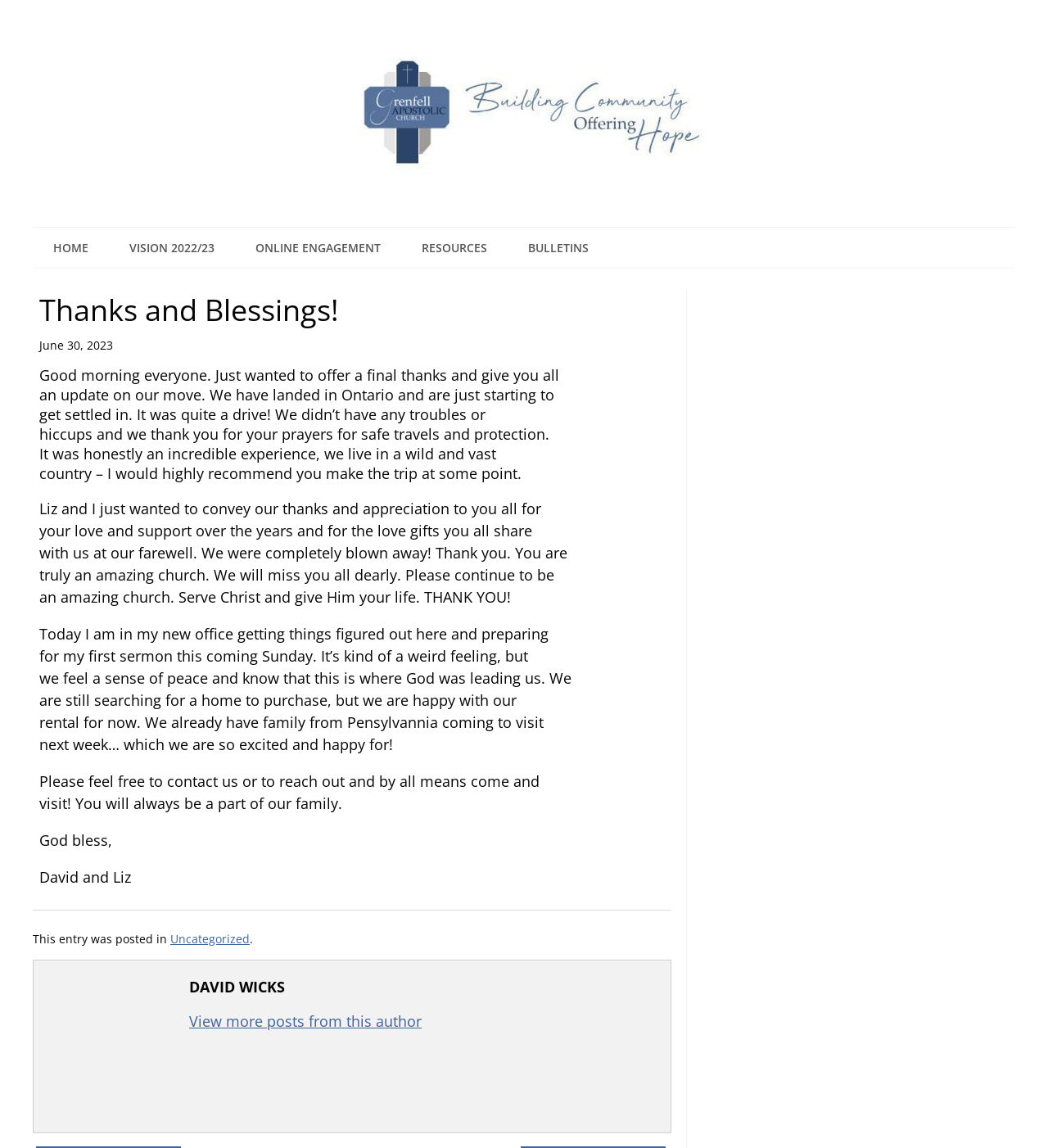Create an elaborate caption that covers all aspects of the webpage.

The webpage is about Grenfell Apostolic Church, with a focus on a farewell message from David and Liz. At the top, there is a navigation menu with links to "HOME", "VISION 2022/23", "ONLINE ENGAGEMENT", "RESOURCES", and "BULLETINS". Below the navigation menu, there is a heading that reads "Thanks and Blessings!".

The main content of the page is a farewell message from David and Liz, which is divided into several paragraphs. The message starts with an update on their move to Ontario, expressing gratitude for safe travels and protection. They then convey their thanks and appreciation to the church for their love and support over the years. The message also mentions their farewell gifts and their excitement to start a new chapter in their lives.

The farewell message is followed by a section that appears to be a blog post, with a title and a link to view more posts from the author, David Wicks. There is also a figure, likely an image, below the blog post section.

At the very bottom of the page, there is a link to the church's website, "Grenfell Apostolic Church".